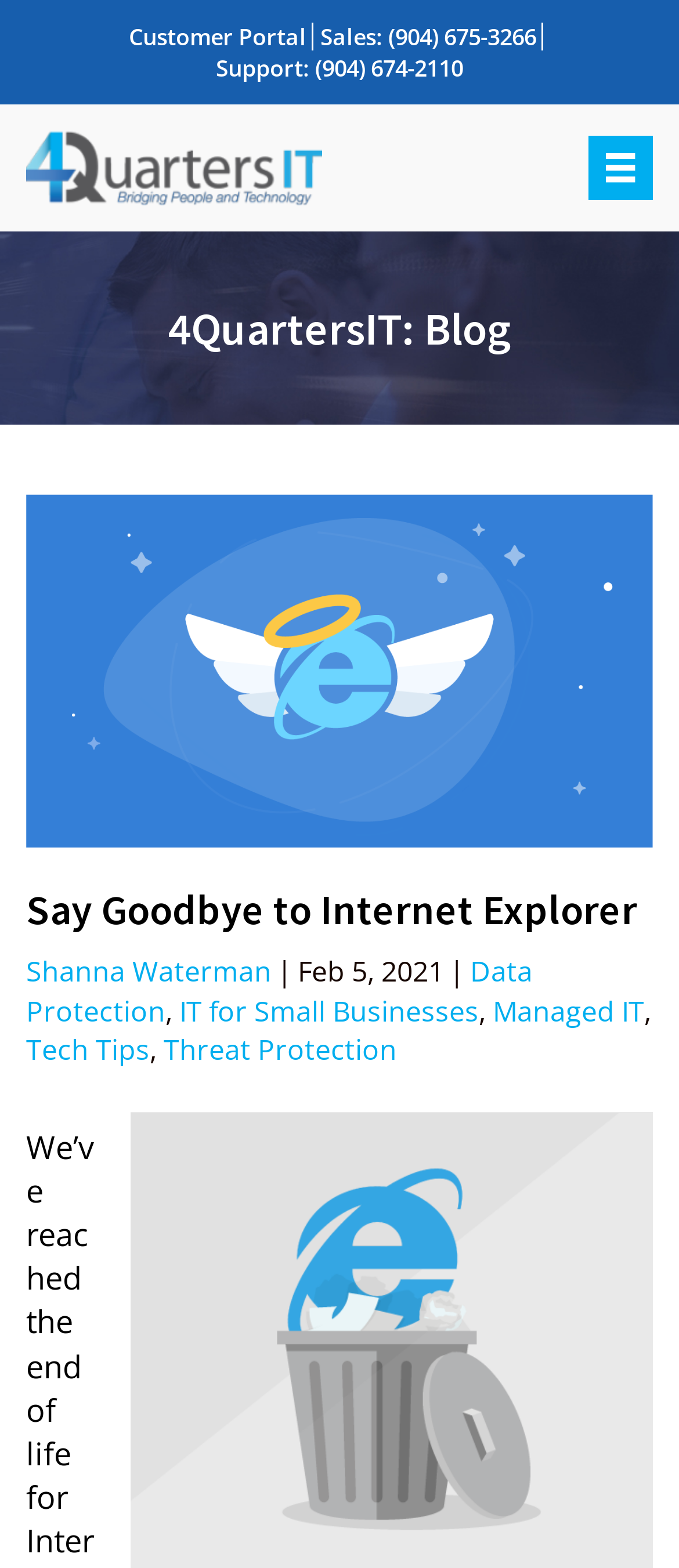Please respond to the question using a single word or phrase:
What is the company name?

4QuartersIT